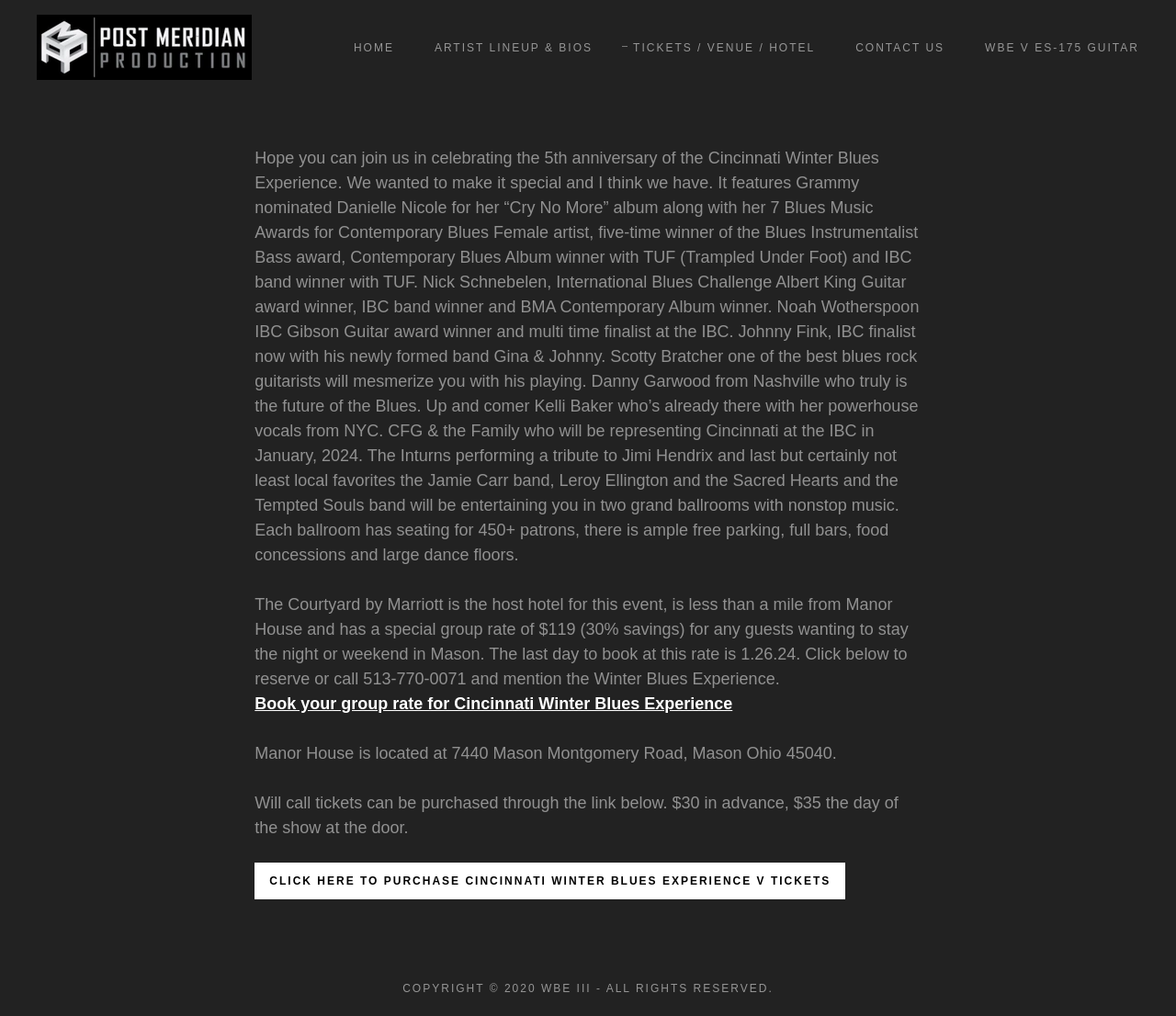Pinpoint the bounding box coordinates of the element to be clicked to execute the instruction: "View TICKETS / VENUE / HOTEL information".

[0.529, 0.036, 0.693, 0.057]